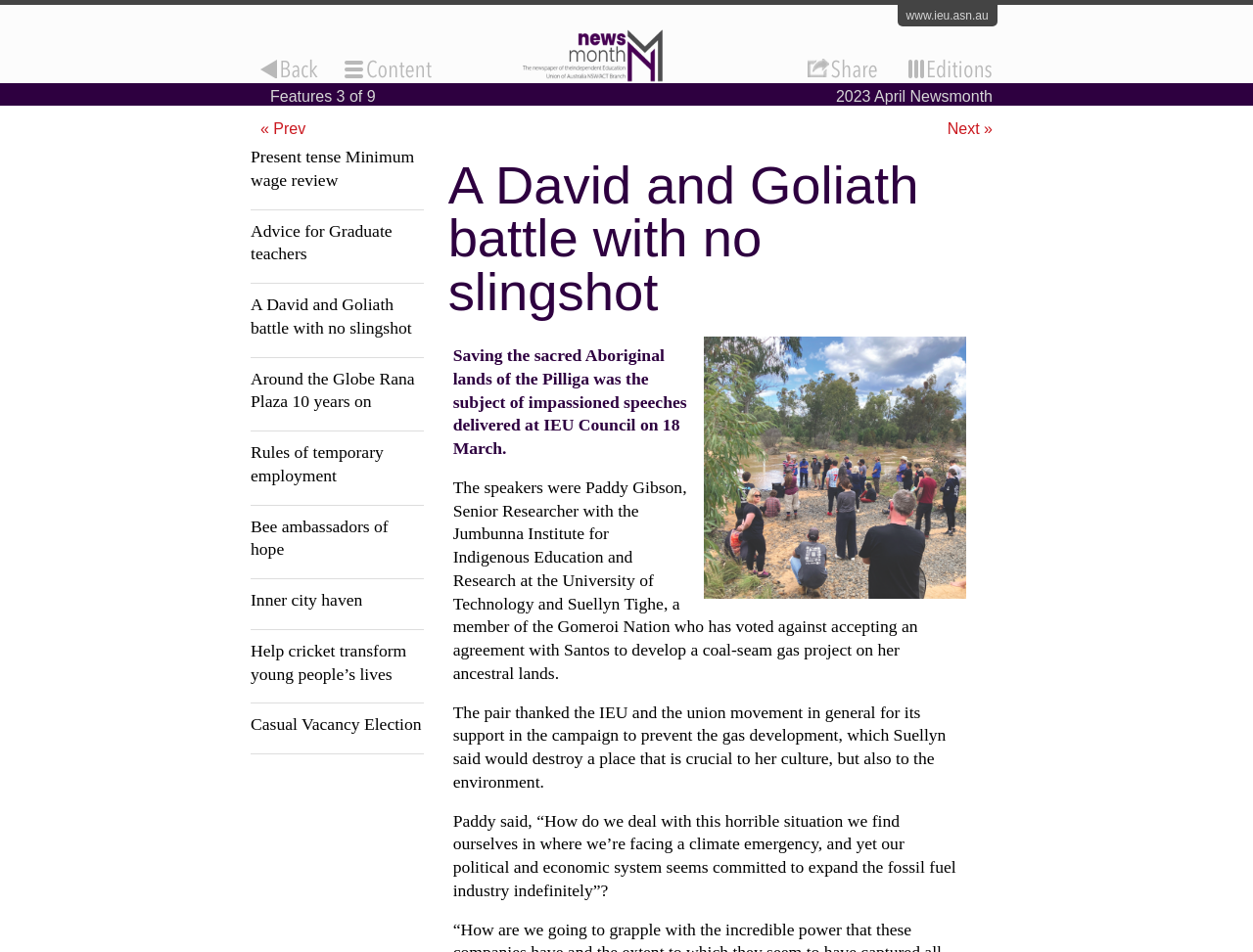What is the date of the IEU Council meeting mentioned on the webpage?
Look at the webpage screenshot and answer the question with a detailed explanation.

From the webpage content, specifically the StaticText element with the text 'Saving the sacred Aboriginal lands of the Pilliga was the subject of impassioned speeches delivered at IEU Council on 18 March.', it can be inferred that the date of the IEU Council meeting mentioned on the webpage is 18 March.